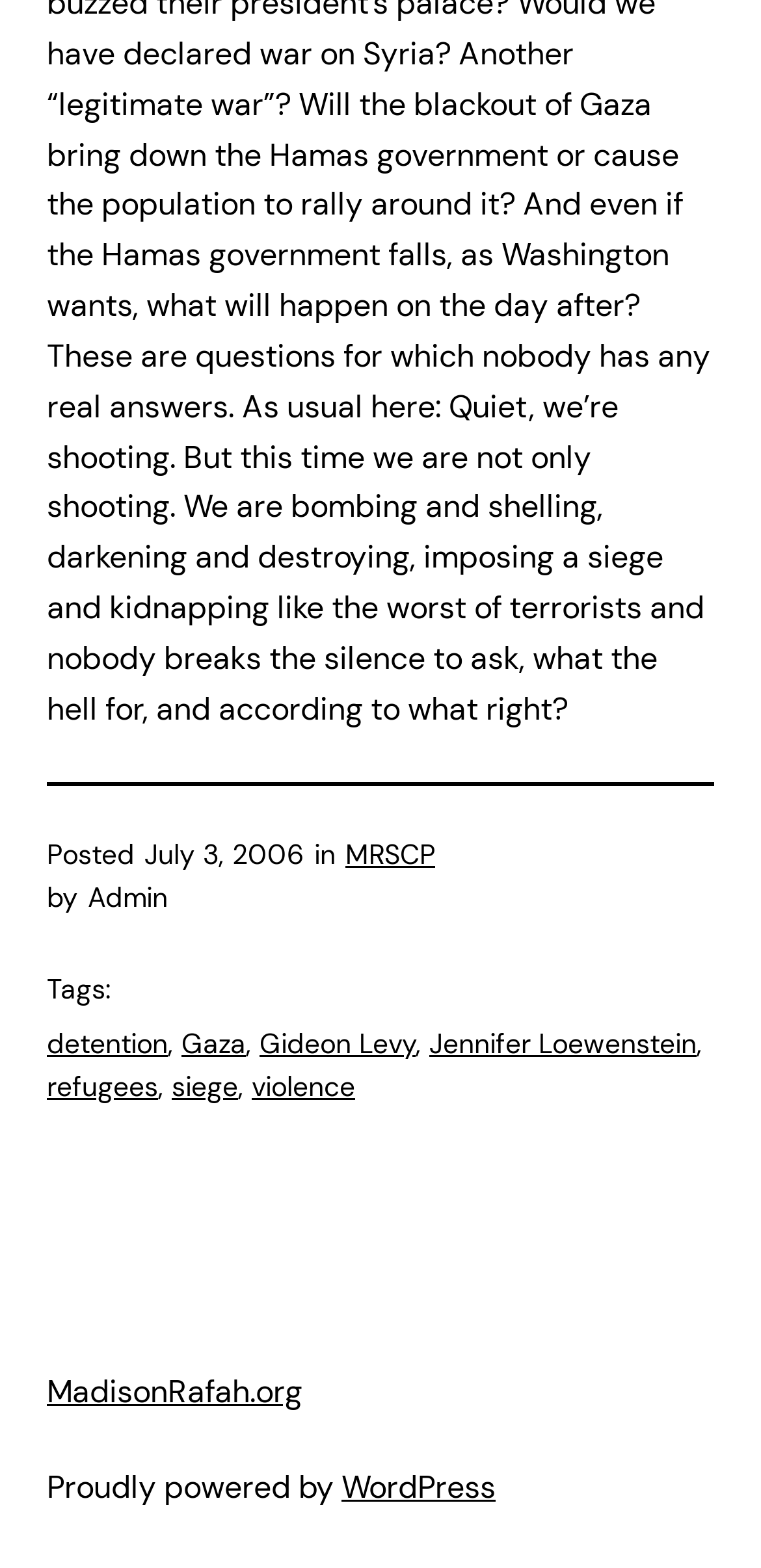What are the tags of the post?
Make sure to answer the question with a detailed and comprehensive explanation.

I found the tags of the post by looking at the static text 'Tags:' followed by a list of links, which are the tags of the post.